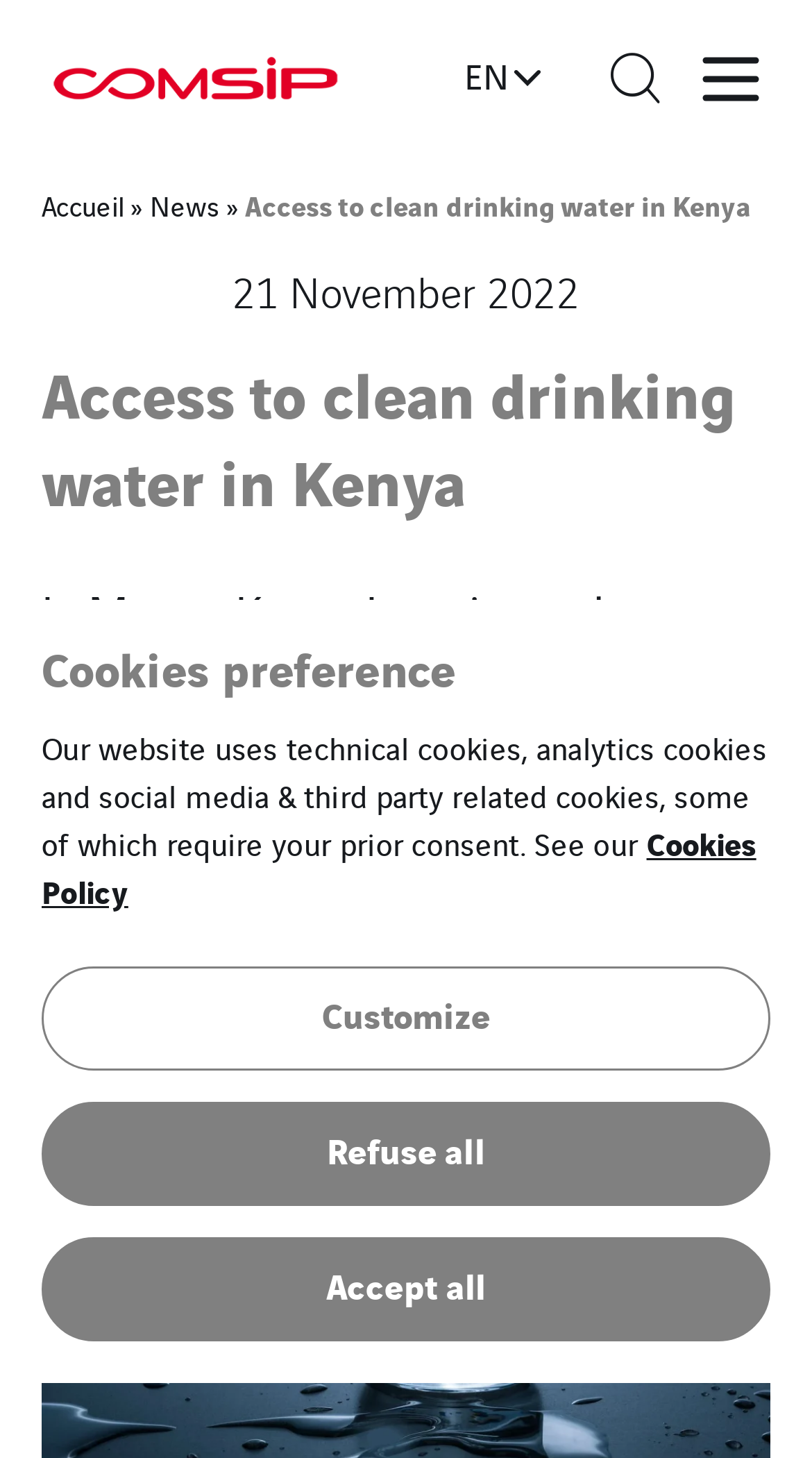Please identify the bounding box coordinates of the region to click in order to complete the given instruction: "Customize cookies". The coordinates should be four float numbers between 0 and 1, i.e., [left, top, right, bottom].

[0.051, 0.663, 0.949, 0.734]